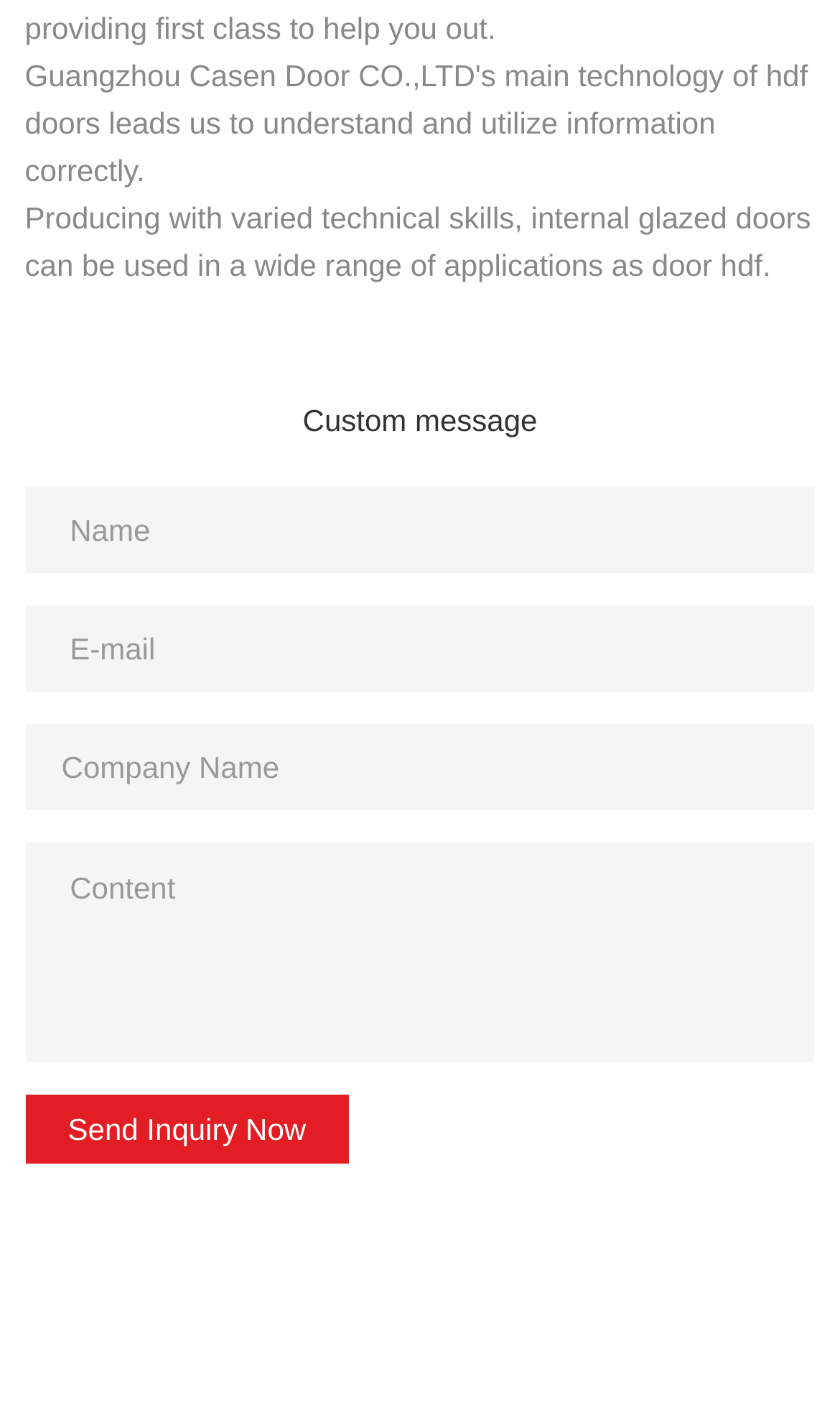What is the purpose of the 'Send Inquiry Now' button?
Please provide a detailed answer to the question.

The 'Send Inquiry Now' button is located at the bottom of the form, and it is likely that the user needs to fill out the form with their name, email, company name, and content before clicking this button to send an inquiry.